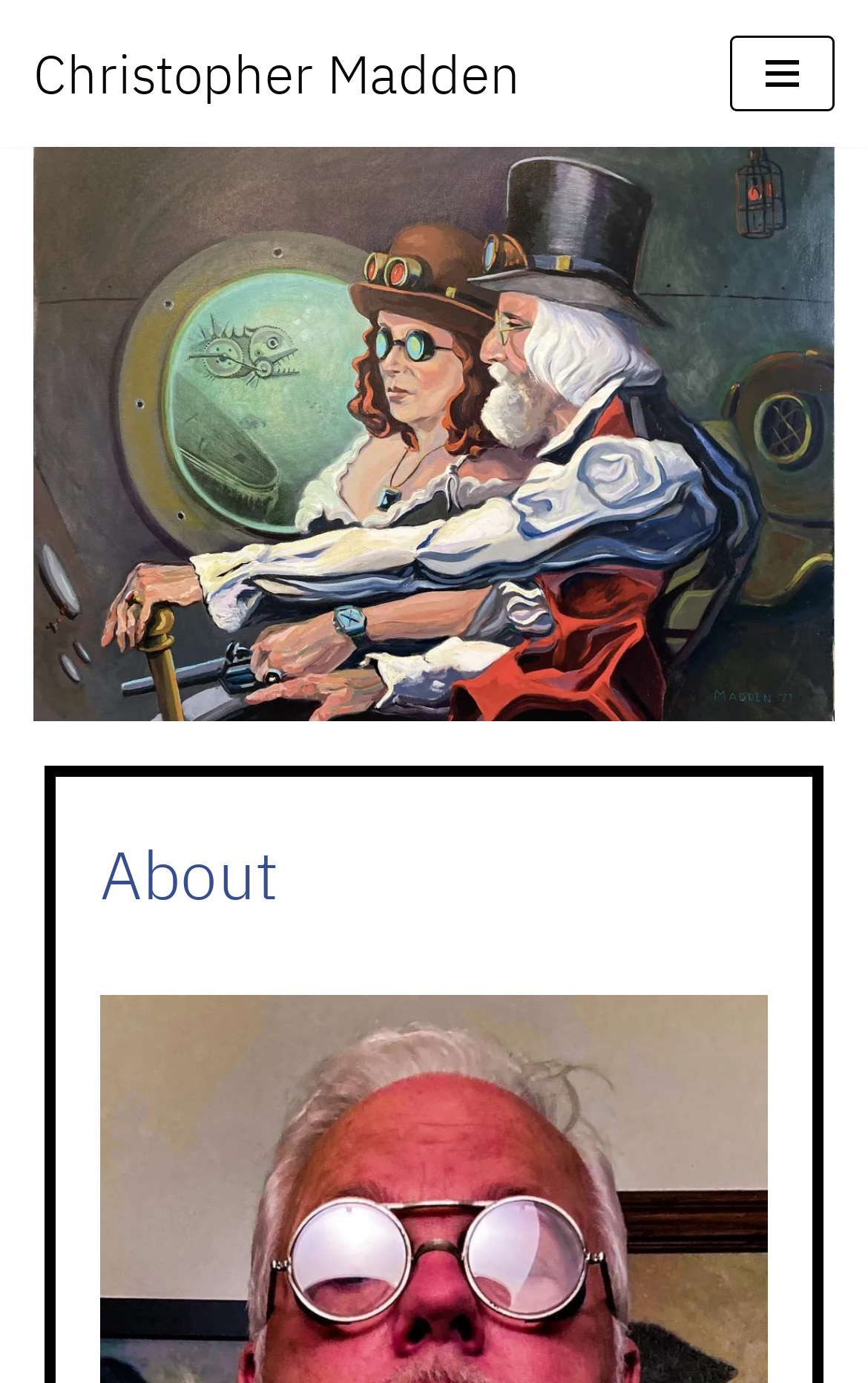Using the webpage screenshot, find the UI element described by < Back to the Library. Provide the bounding box coordinates in the format (top-left x, top-left y, bottom-right x, bottom-right y), ensuring all values are floating point numbers between 0 and 1.

None